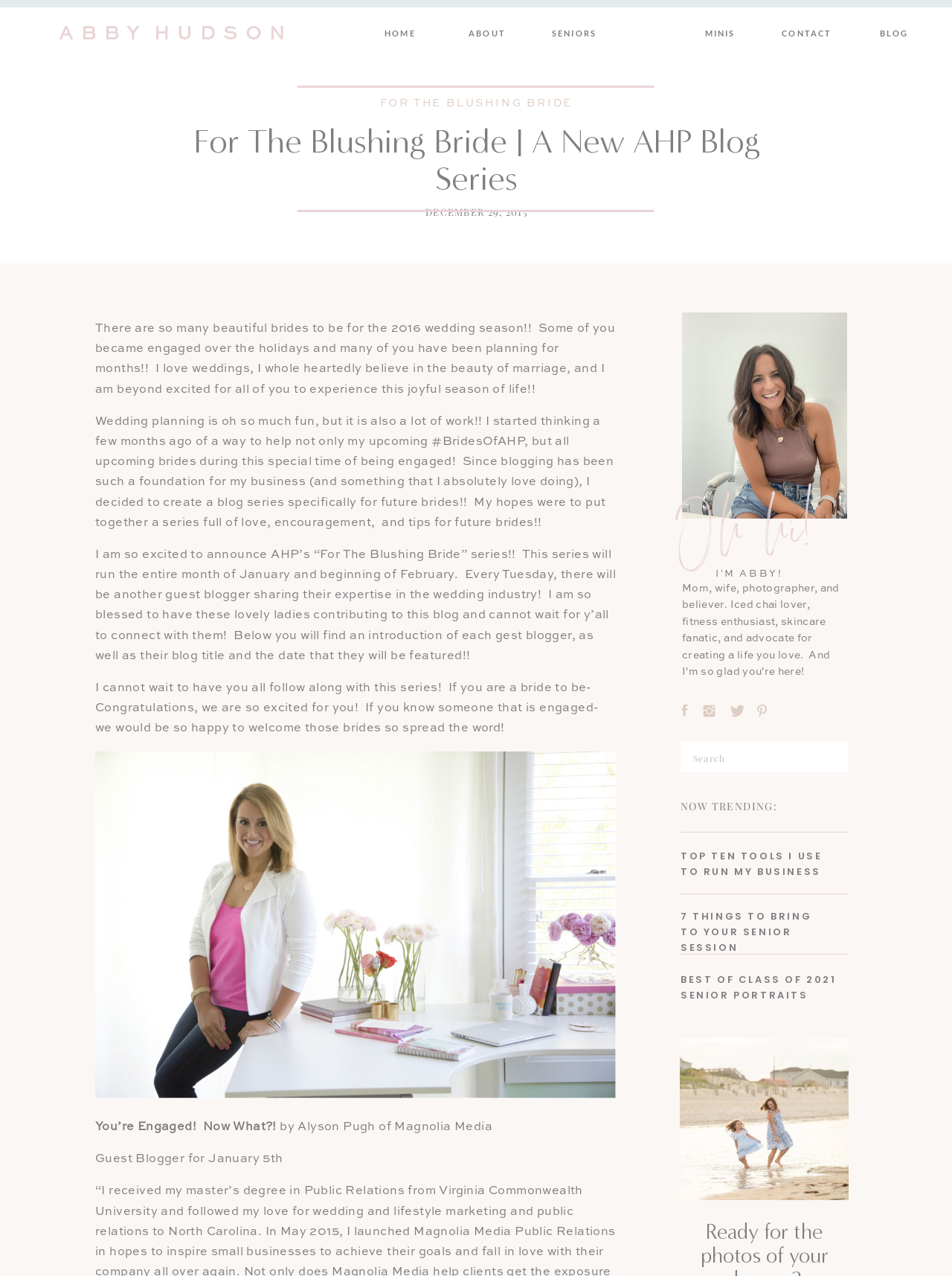Determine the bounding box coordinates of the region to click in order to accomplish the following instruction: "Search for something". Provide the coordinates as four float numbers between 0 and 1, specifically [left, top, right, bottom].

[0.728, 0.59, 0.867, 0.599]